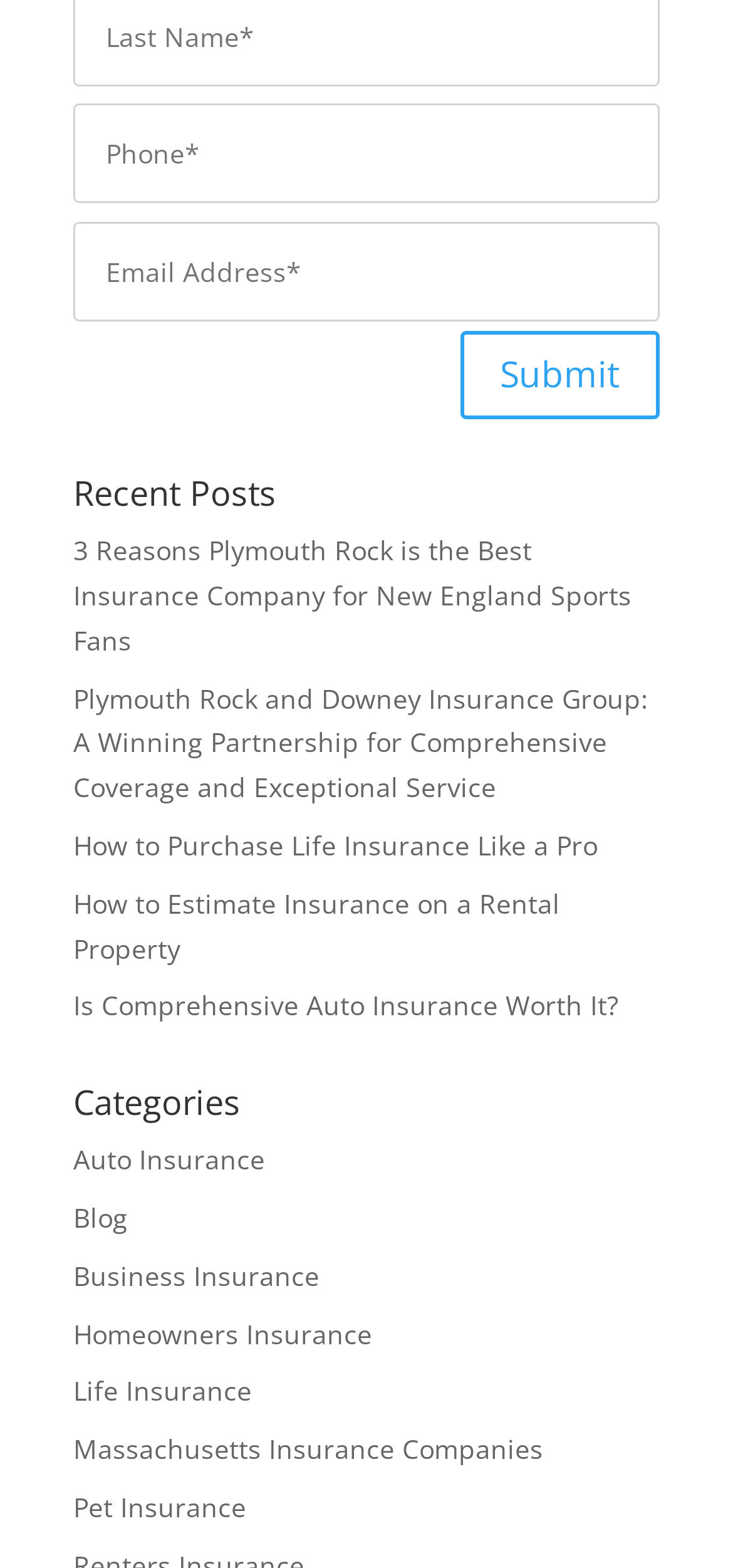Provide the bounding box coordinates for the specified HTML element described in this description: "Pet Insurance". The coordinates should be four float numbers ranging from 0 to 1, in the format [left, top, right, bottom].

[0.1, 0.95, 0.336, 0.972]